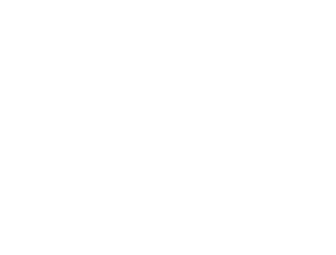Offer a detailed narrative of the scene shown in the image.

The image features a sleek and modern stainless steel screw lid, showcasing its eco-friendly design with a sustainably sourced bamboo top. This lid, made from high-quality 304 stainless steel, is crafted to be leak-proof and offers a sophisticated look that complements contemporary bottles. Highlighting its unique one-piece construction, the lid not only provides a solid feel but also enhances the overall aesthetic of the product. Its design prioritizes sustainability, being BPA, BPS, and BPF free, making it a conscientious choice for environmentally aware consumers. Care instructions are included, emphasizing the importance of keeping the bamboo treated with mineral oil to preserve its appearance and durability.